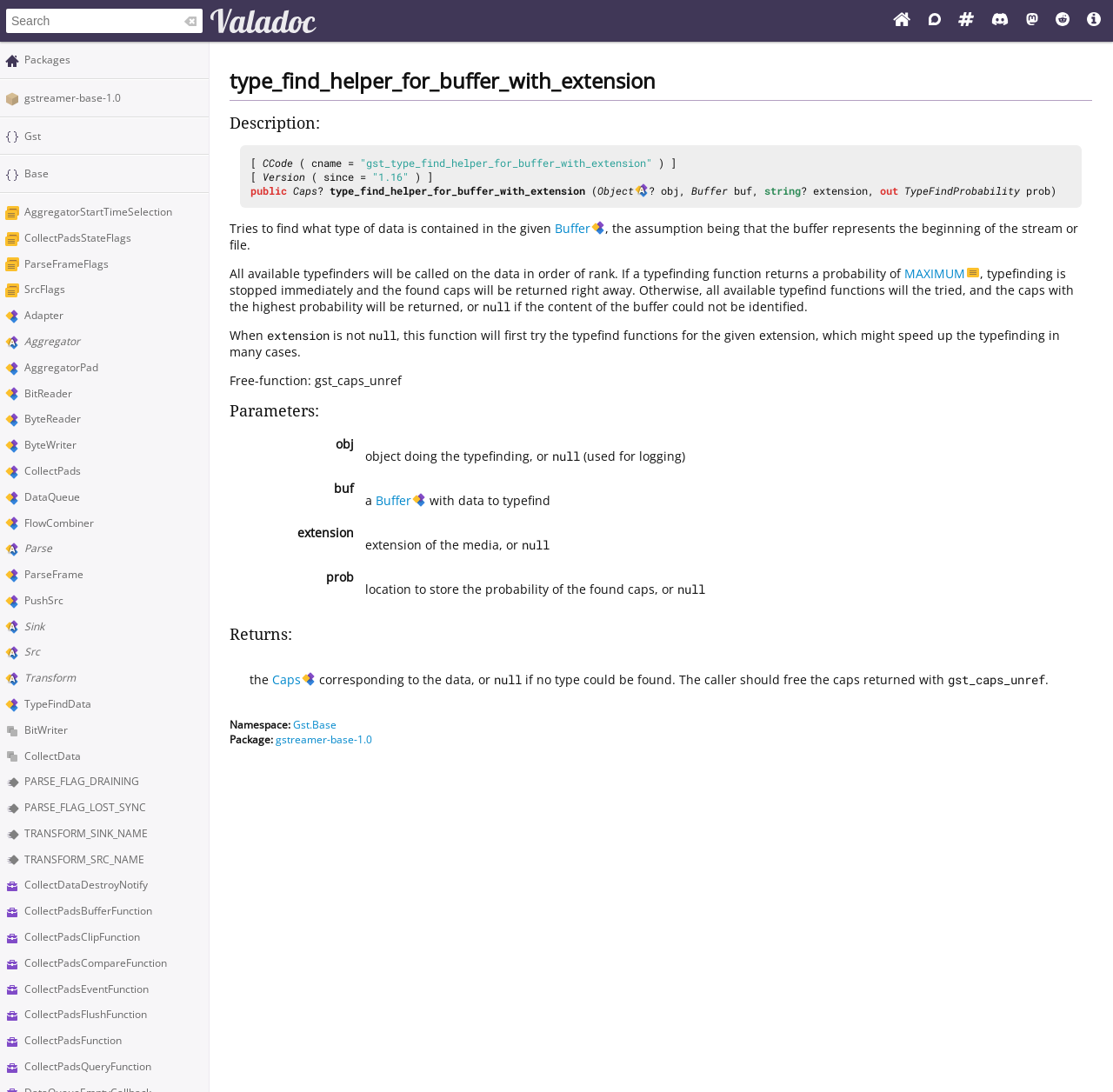Describe the webpage in detail, including text, images, and layout.

This webpage appears to be a documentation page for the Vala API, specifically for the `Gst.Base.type_find_helper_for_buffer_with_extension` class. 

At the top of the page, there is a search box with a clear search button to the right. Next to the search box, there is a link to "Valadoc" with an accompanying image, followed by links to the Vala Official Website, Discourse (Forums), Matrix, Discord, Mastodon, Reddit, and Markup Info, each with an accompanying image.

Below these links, there is a horizontal separator line. 

On the left side of the page, there is a list of links to various classes and functions, including `Packages`, `gstreamer-base-1.0`, `Gst`, `Base`, `AggregatorStartTimeSelection`, `CollectPadsStateFlags`, and many others.

On the right side of the page, there is a heading that reads "type_find_helper_for_buffer_with_extension" followed by a horizontal separator line. Below this, there is a description section that includes static text and links to related classes and functions, such as `CCode`, `Version`, `Caps`, and `Object`. The text in this section appears to be describing the `type_find_helper_for_buffer_with_extension` class and its properties.